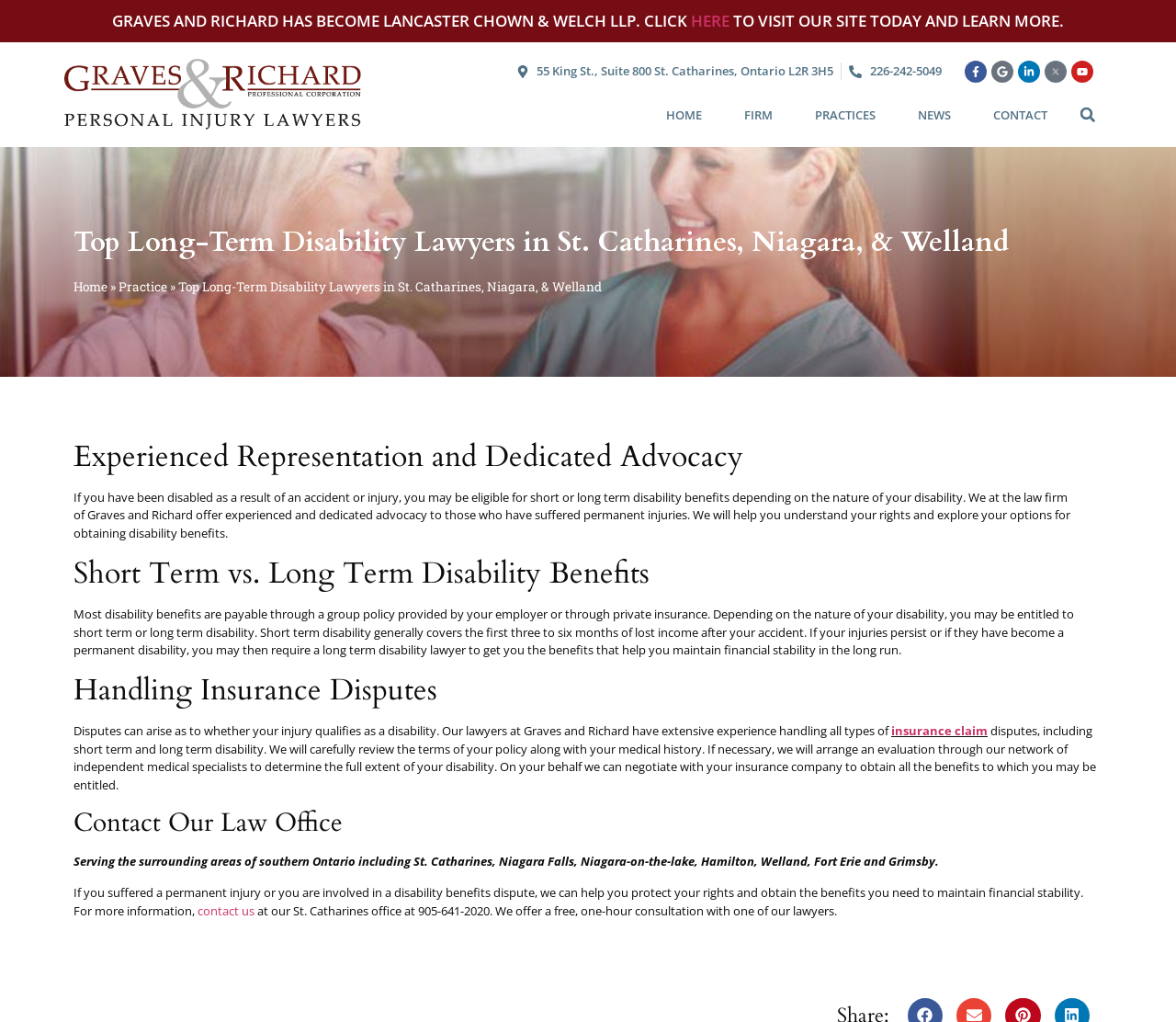For the element described, predict the bounding box coordinates as (top-left x, top-left y, bottom-right x, bottom-right y). All values should be between 0 and 1. Element description: insurance claim

[0.758, 0.707, 0.84, 0.723]